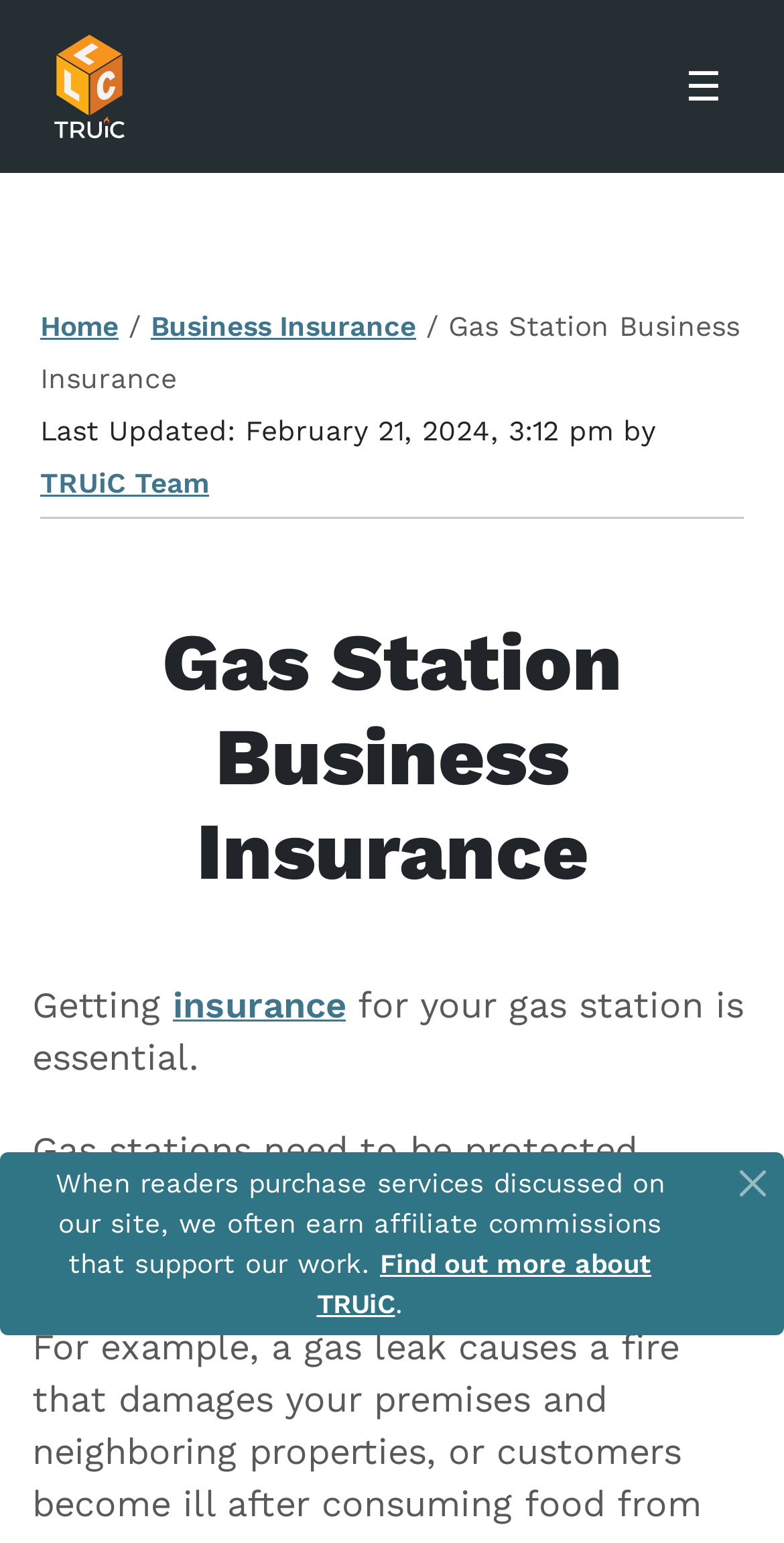Provide the bounding box coordinates in the format (top-left x, top-left y, bottom-right x, bottom-right y). All values are floating point numbers between 0 and 1. Determine the bounding box coordinate of the UI element described as: Find out more about TRUiC

[0.404, 0.809, 0.831, 0.855]